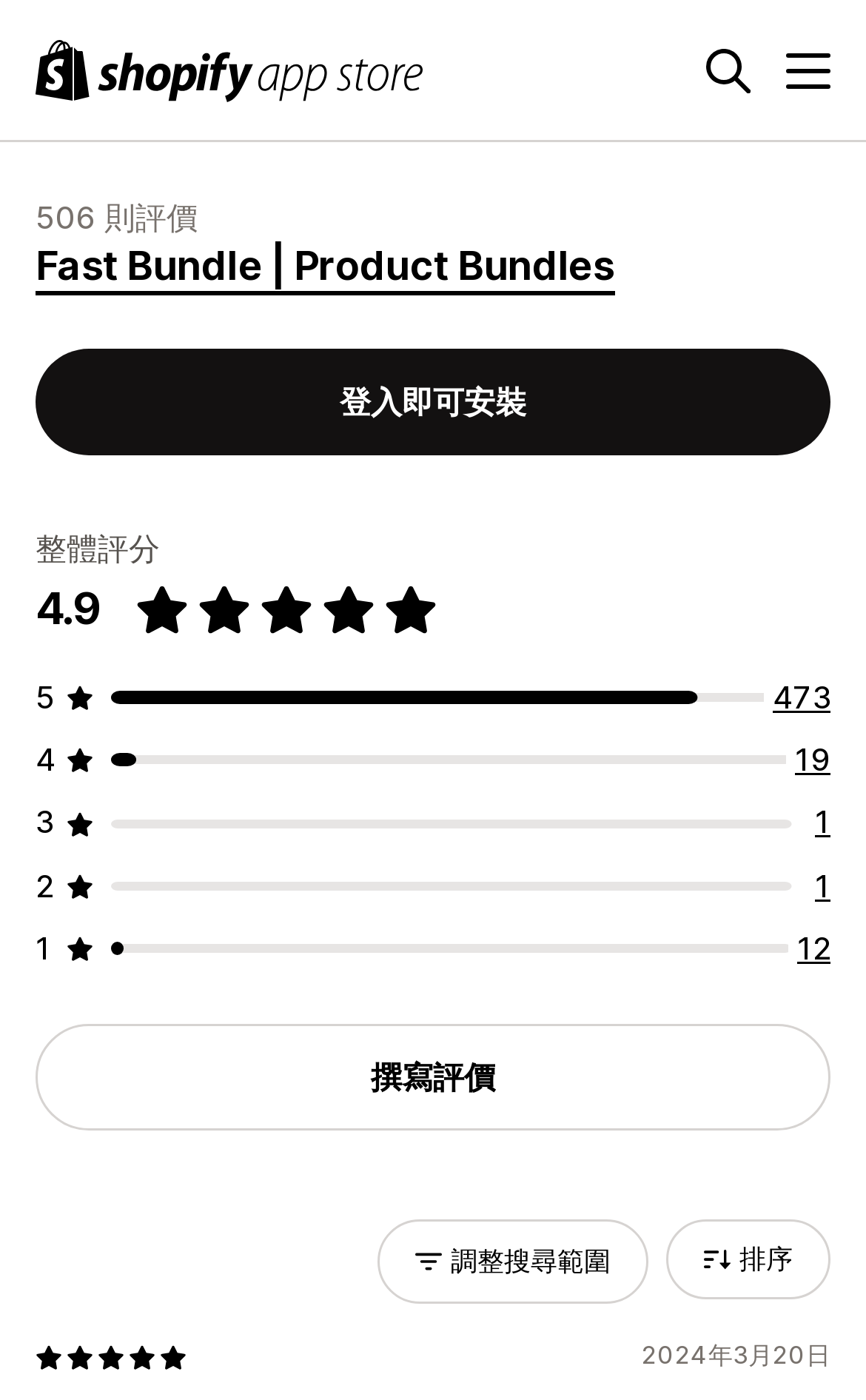Please specify the bounding box coordinates in the format (top-left x, top-left y, bottom-right x, bottom-right y), with values ranging from 0 to 1. Identify the bounding box for the UI component described as follows: Fast Bundle | Product Bundles

[0.041, 0.178, 0.71, 0.211]